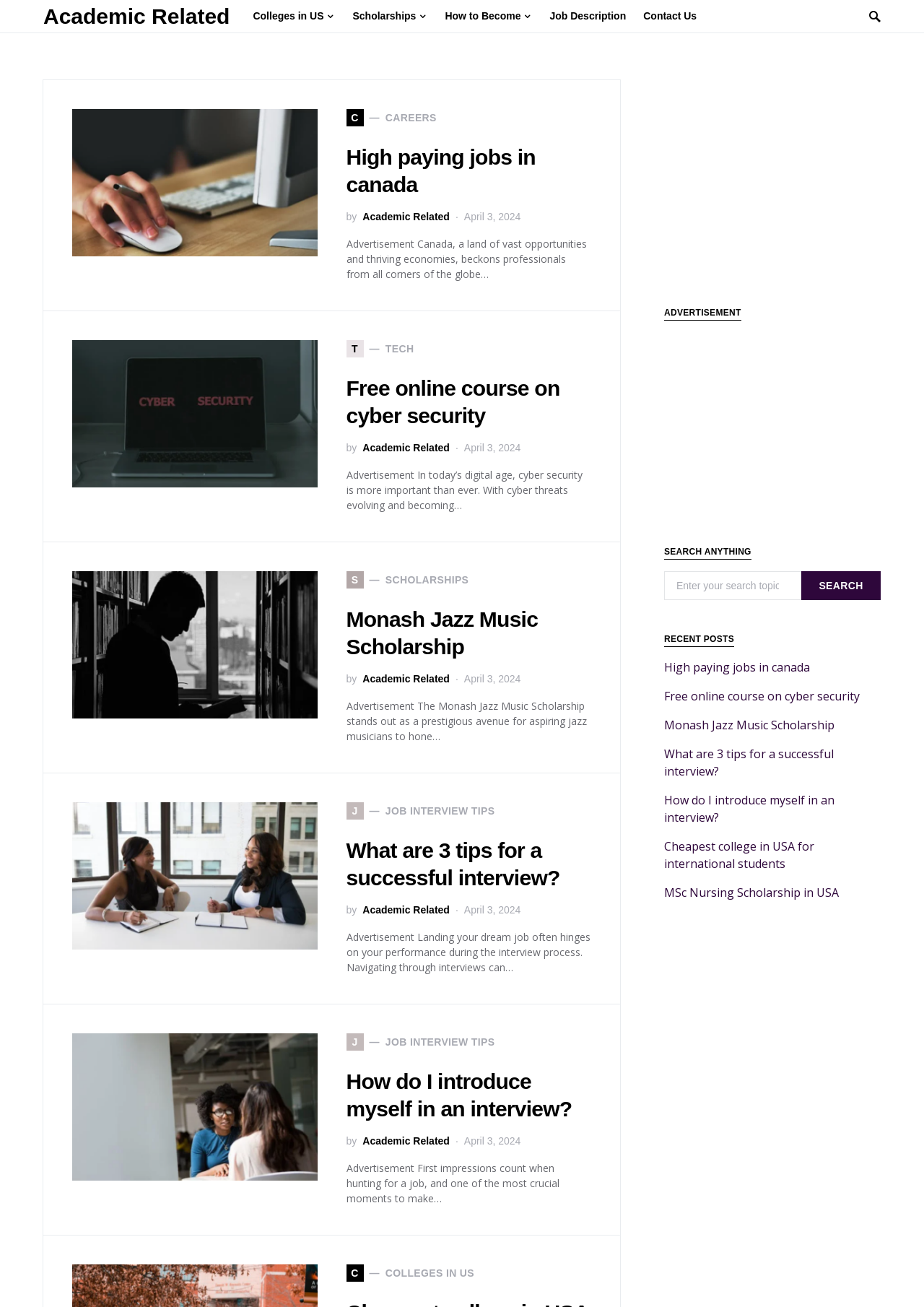Highlight the bounding box coordinates of the element that should be clicked to carry out the following instruction: "Read more about 'High paying jobs in canada'". The coordinates must be given as four float numbers ranging from 0 to 1, i.e., [left, top, right, bottom].

[0.176, 0.135, 0.245, 0.144]